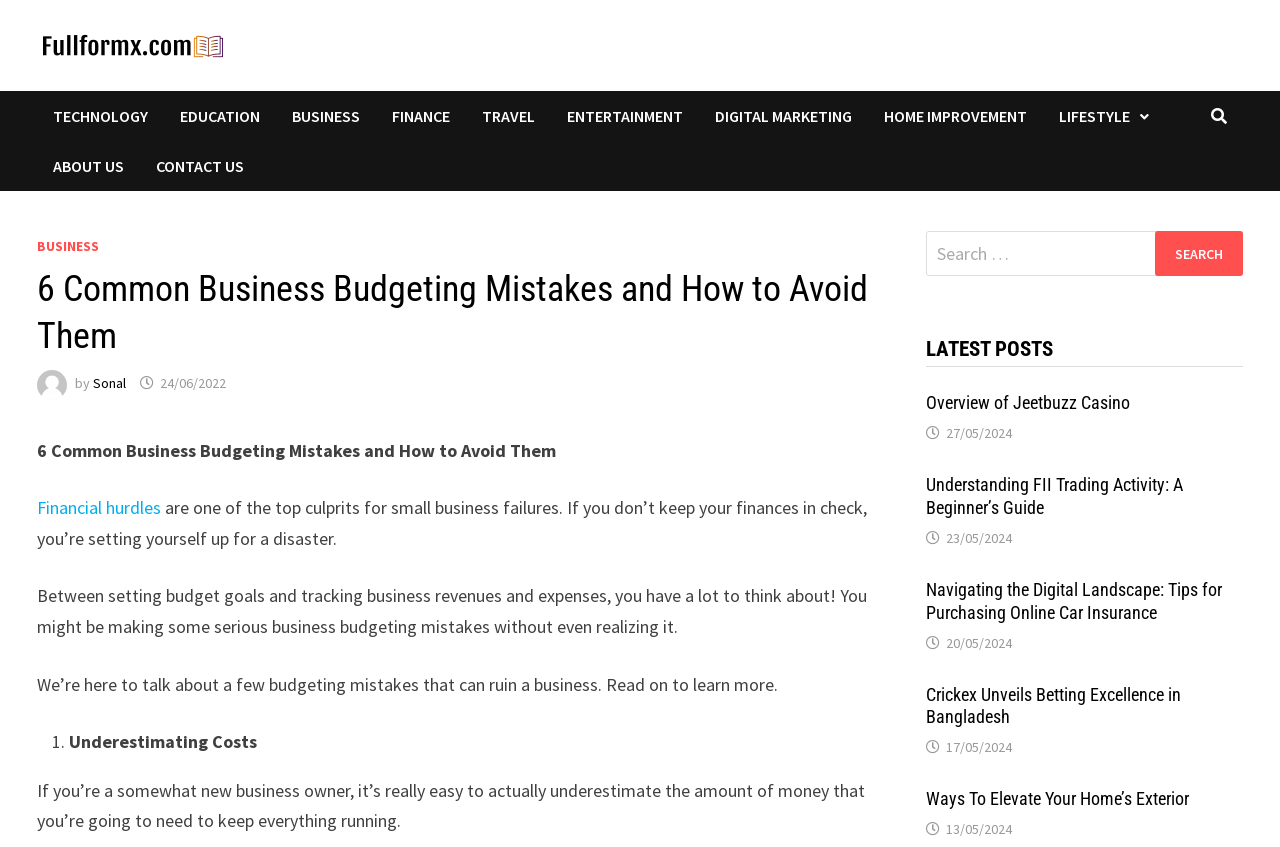Determine the bounding box for the UI element that matches this description: "13/05/2024".

[0.739, 0.968, 0.79, 0.99]